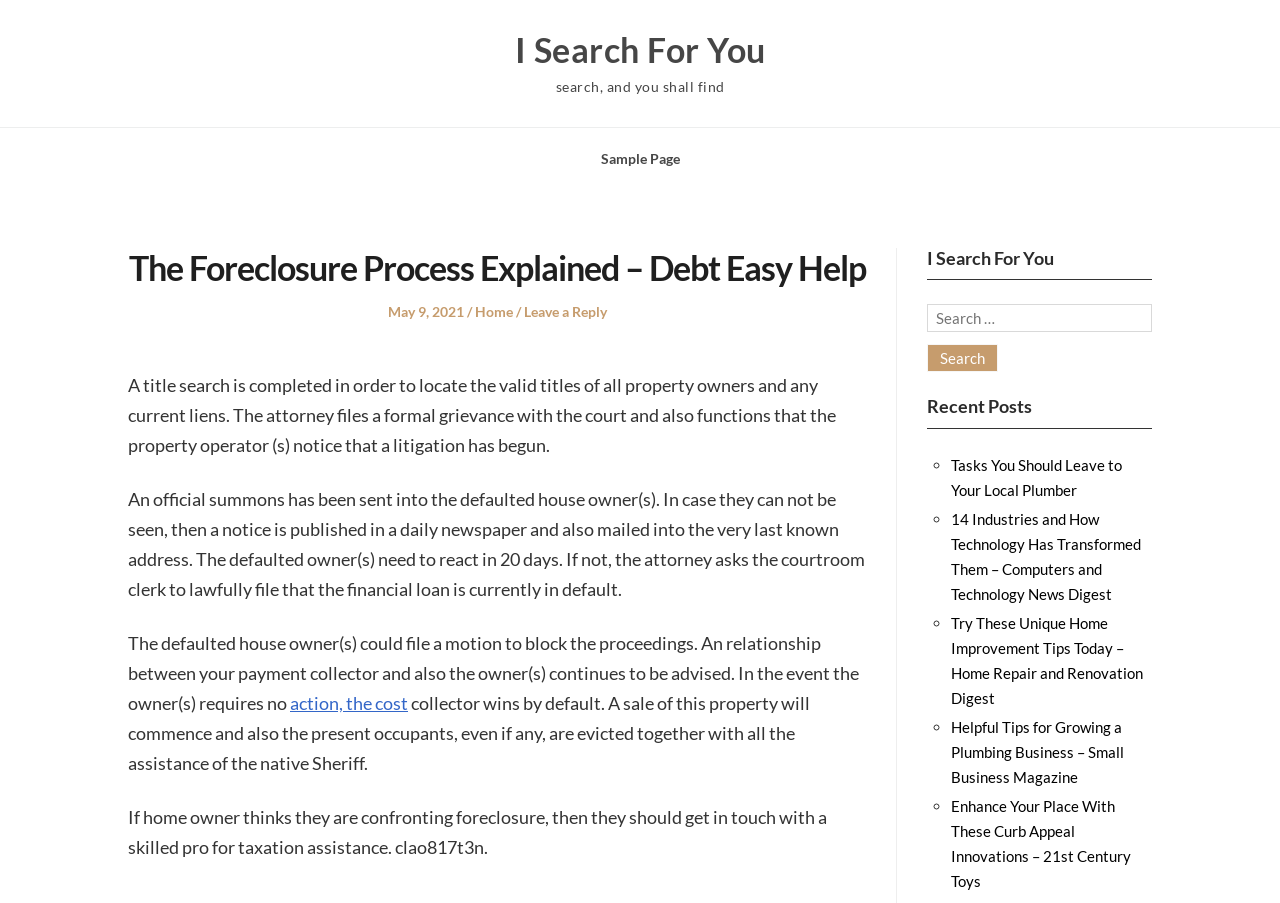Provide a one-word or one-phrase answer to the question:
What is the purpose of a title search?

Locate valid titles and liens